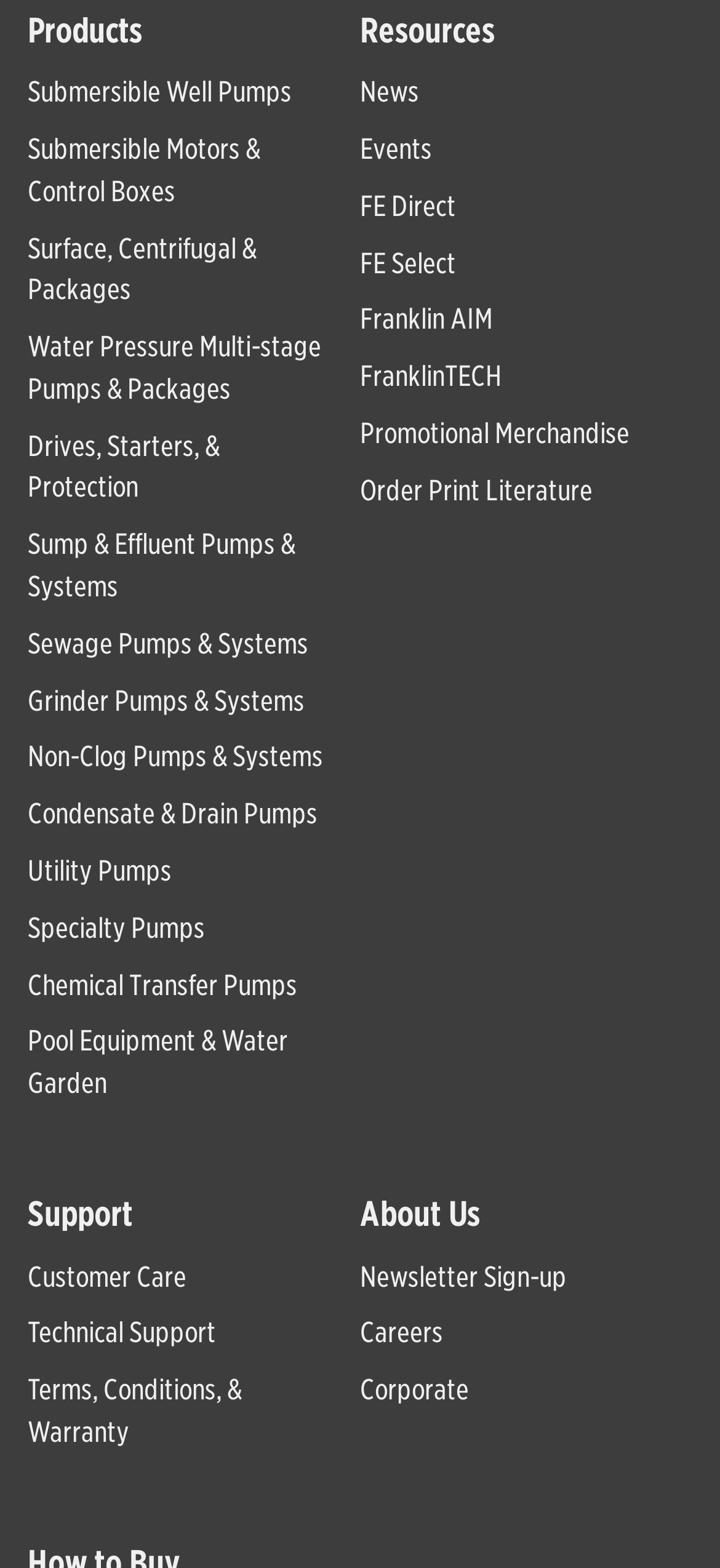How many product categories are there?
Please give a detailed and elaborate answer to the question.

I counted the number of links under the 'Products' category, which are 'Submersible Well Pumps', 'Submersible Motors & Control Boxes', 'Surface, Centrifugal & Packages', and so on, until 'Specialty Pumps'. There are 14 links in total.